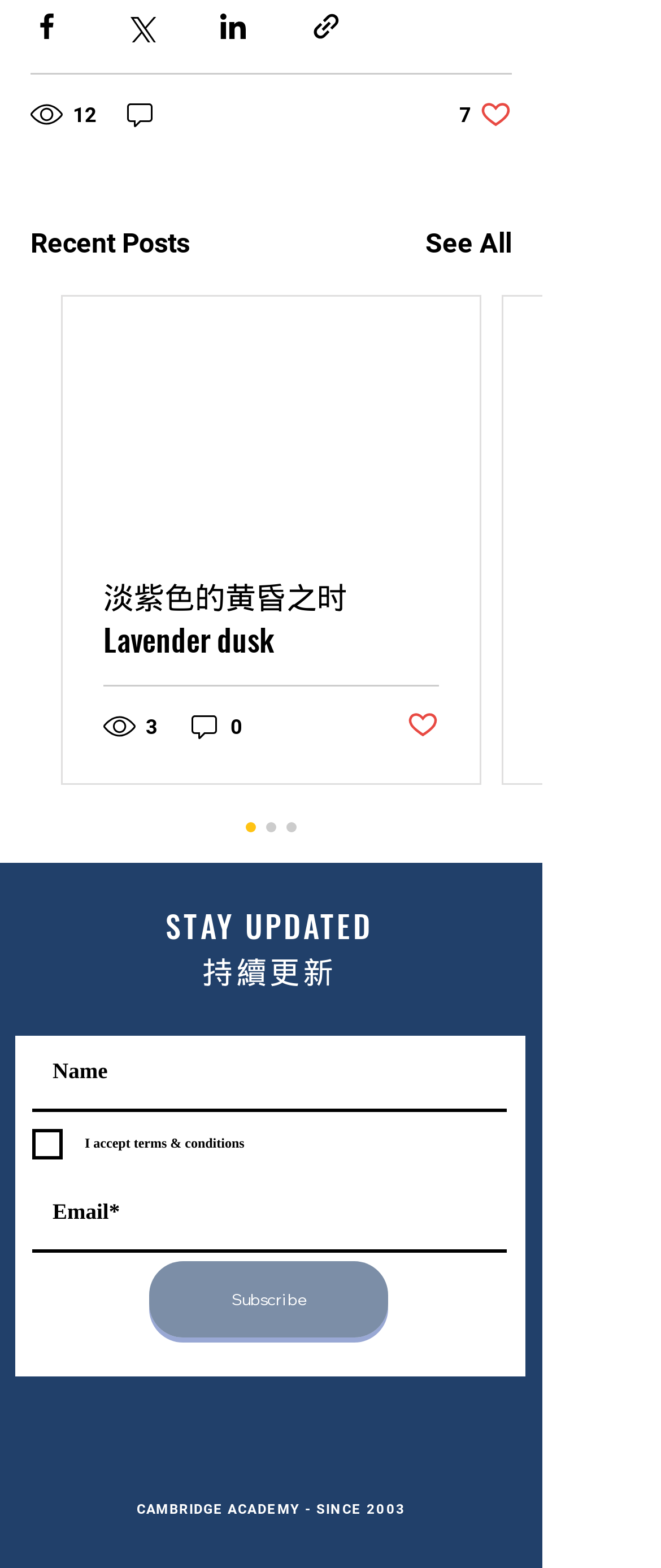Please identify the bounding box coordinates of the region to click in order to complete the task: "Share via LinkedIn". The coordinates must be four float numbers between 0 and 1, specified as [left, top, right, bottom].

[0.328, 0.007, 0.377, 0.027]